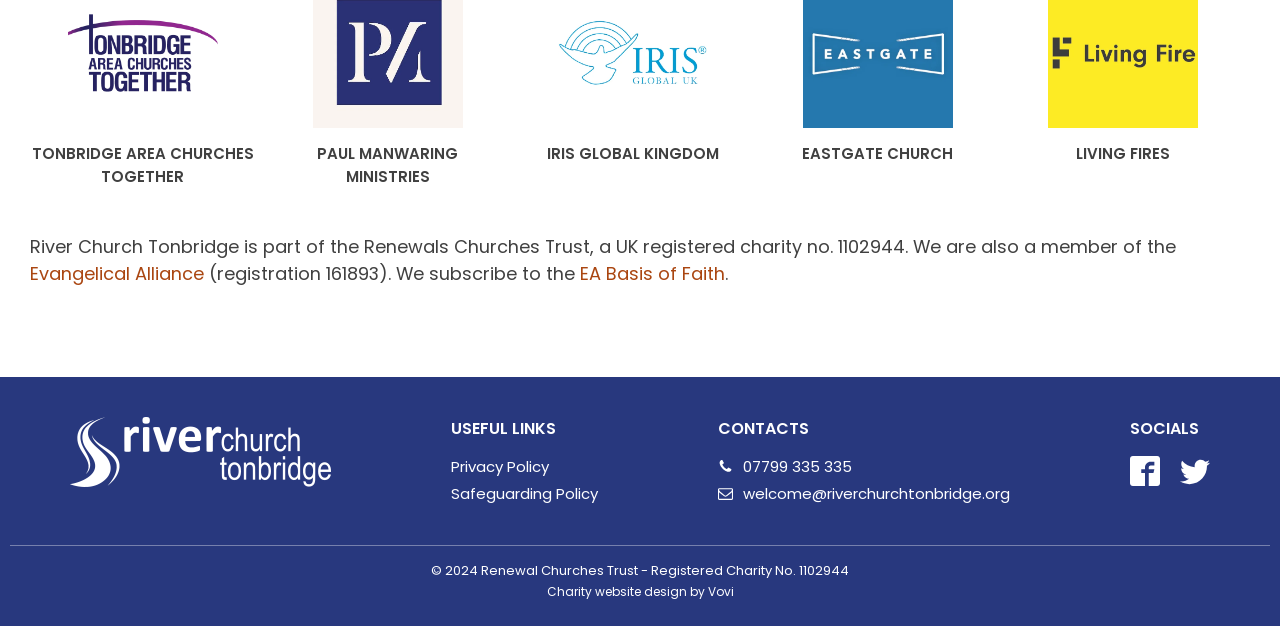Bounding box coordinates should be in the format (top-left x, top-left y, bottom-right x, bottom-right y) and all values should be floating point numbers between 0 and 1. Determine the bounding box coordinate for the UI element described as: Visit our Twitter

[0.922, 0.728, 0.945, 0.776]